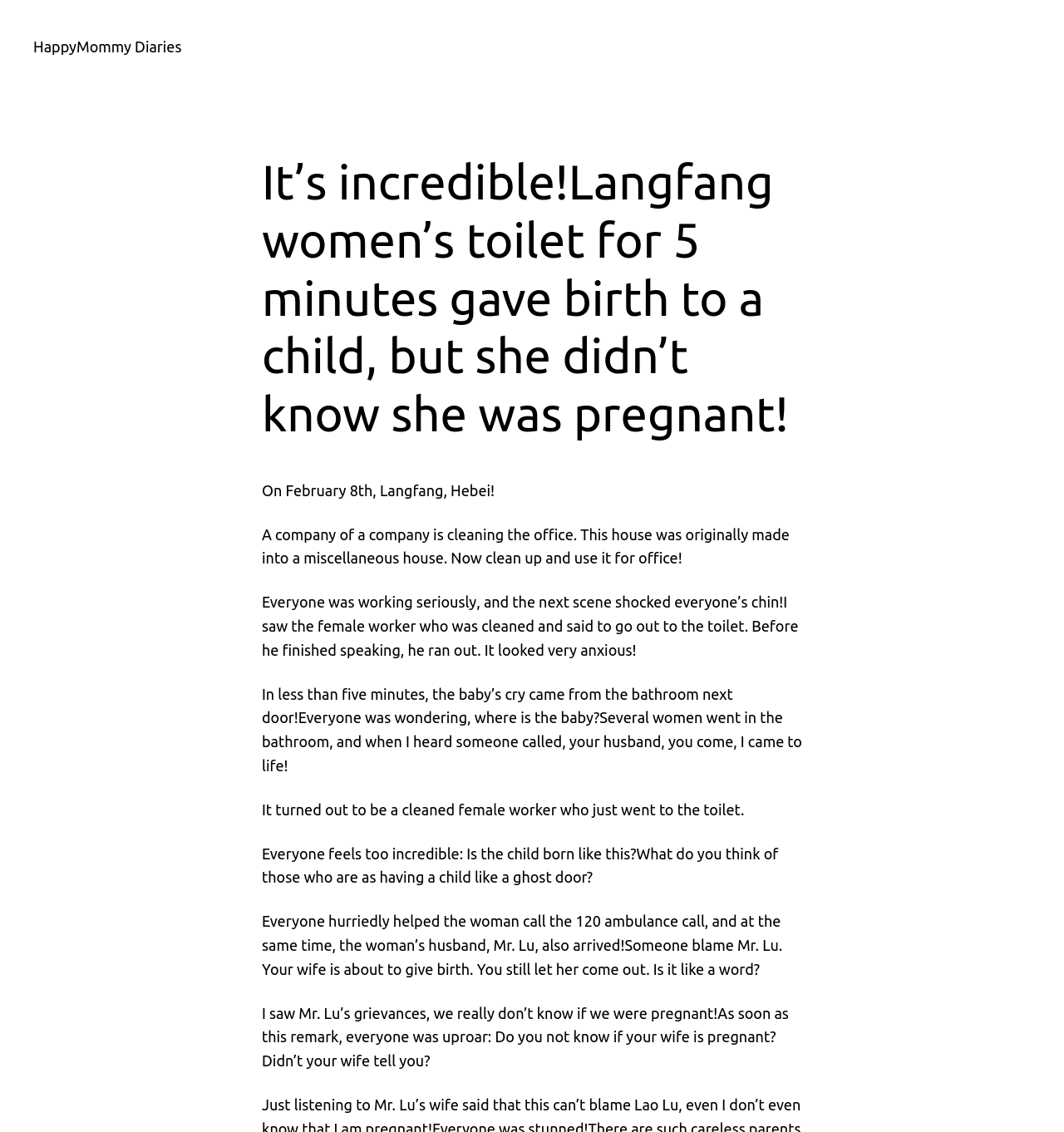How long did it take for the woman to give birth?
Could you answer the question in a detailed manner, providing as much information as possible?

The text states 'In less than five minutes, the baby’s cry came from the bathroom next door!' which indicates that the woman gave birth in less than 5 minutes.